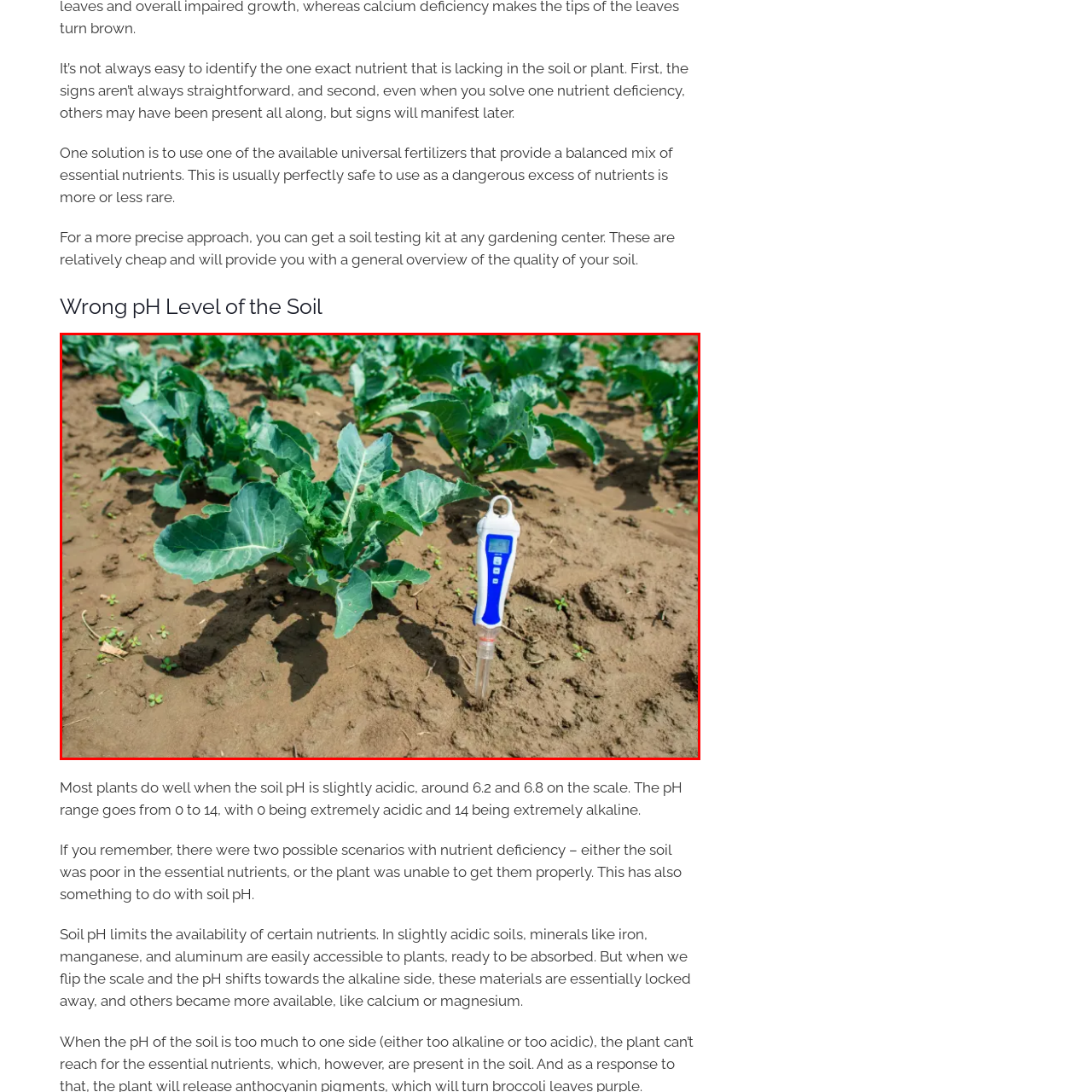Detail the contents of the image within the red outline in an elaborate manner.

This image captures a close-up view of a soil pH meter inserted into the ground amid healthy green crops, likely indicating a farming or gardening setting. The tool, designed for measuring the acidity or alkalinity of the soil, showcases a digital display, providing essential information for gardeners and farmers. Understanding soil pH is crucial, as most plants thrive in slightly acidic conditions, specifically within the range of 6.2 to 6.8. This careful monitoring helps in determining nutrient availability, influencing plant health and productivity. The surrounding leafy greens illustrate the direct relationship between soil conditions and plant vitality, emphasizing the importance of proper soil management techniques in successful gardening endeavors.